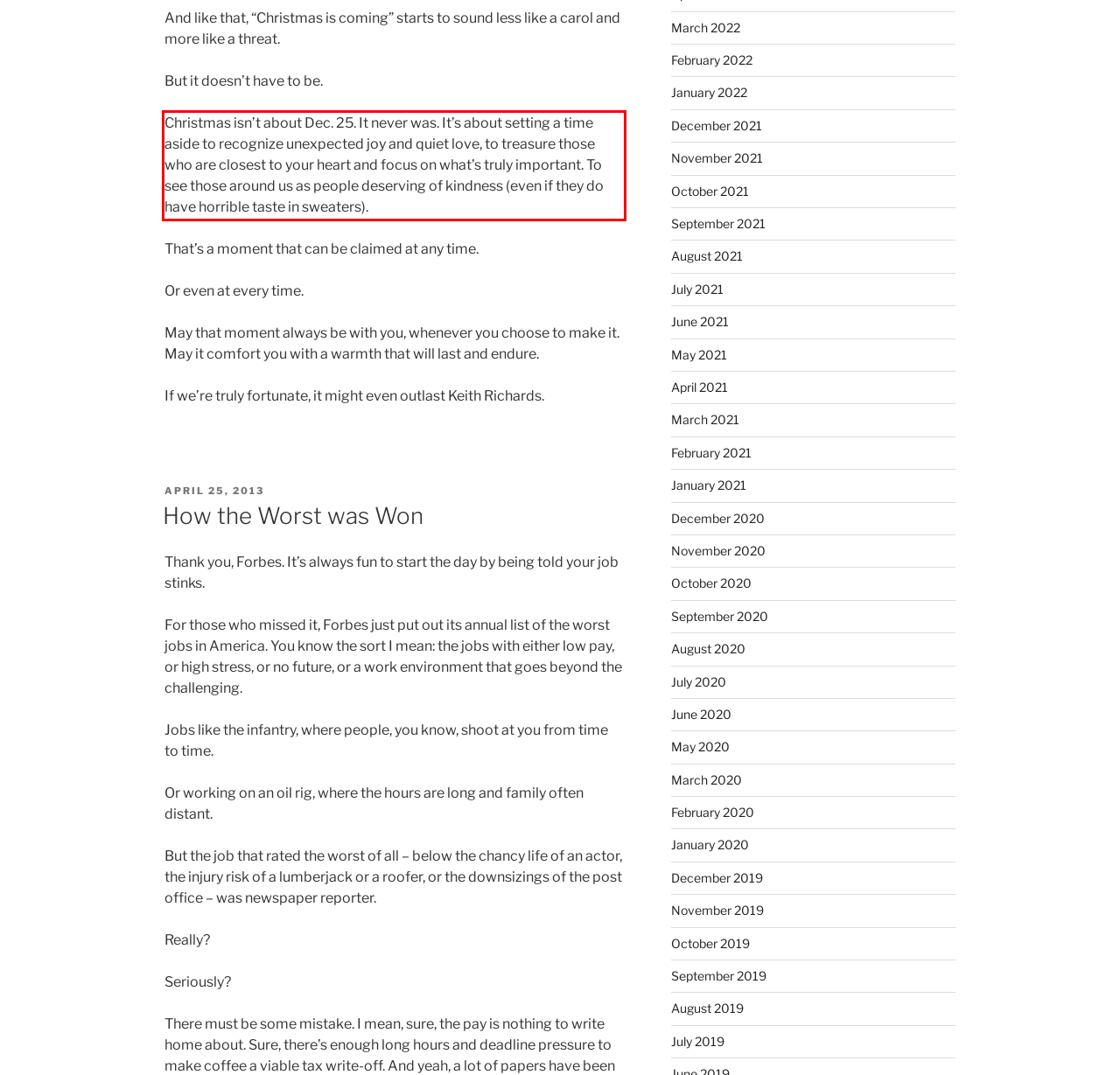Review the screenshot of the webpage and recognize the text inside the red rectangle bounding box. Provide the extracted text content.

Christmas isn’t about Dec. 25. It never was. It’s about setting a time aside to recognize unexpected joy and quiet love, to treasure those who are closest to your heart and focus on what’s truly important. To see those around us as people deserving of kindness (even if they do have horrible taste in sweaters).